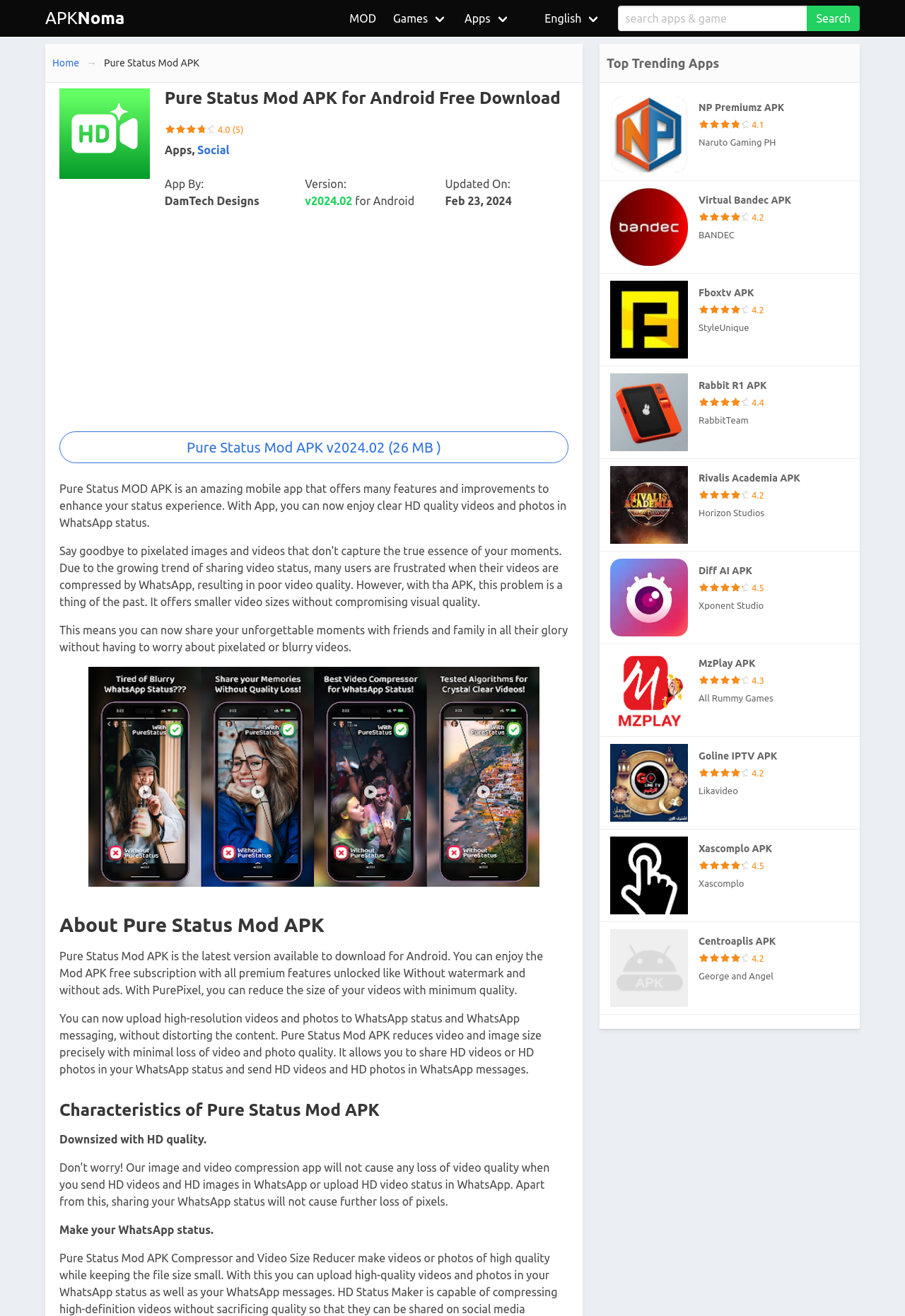Bounding box coordinates are specified in the format (top-left x, top-left y, bottom-right x, bottom-right y). All values are floating point numbers bounded between 0 and 1. Please provide the bounding box coordinate of the region this sentence describes: Games

[0.425, 0.0, 0.504, 0.028]